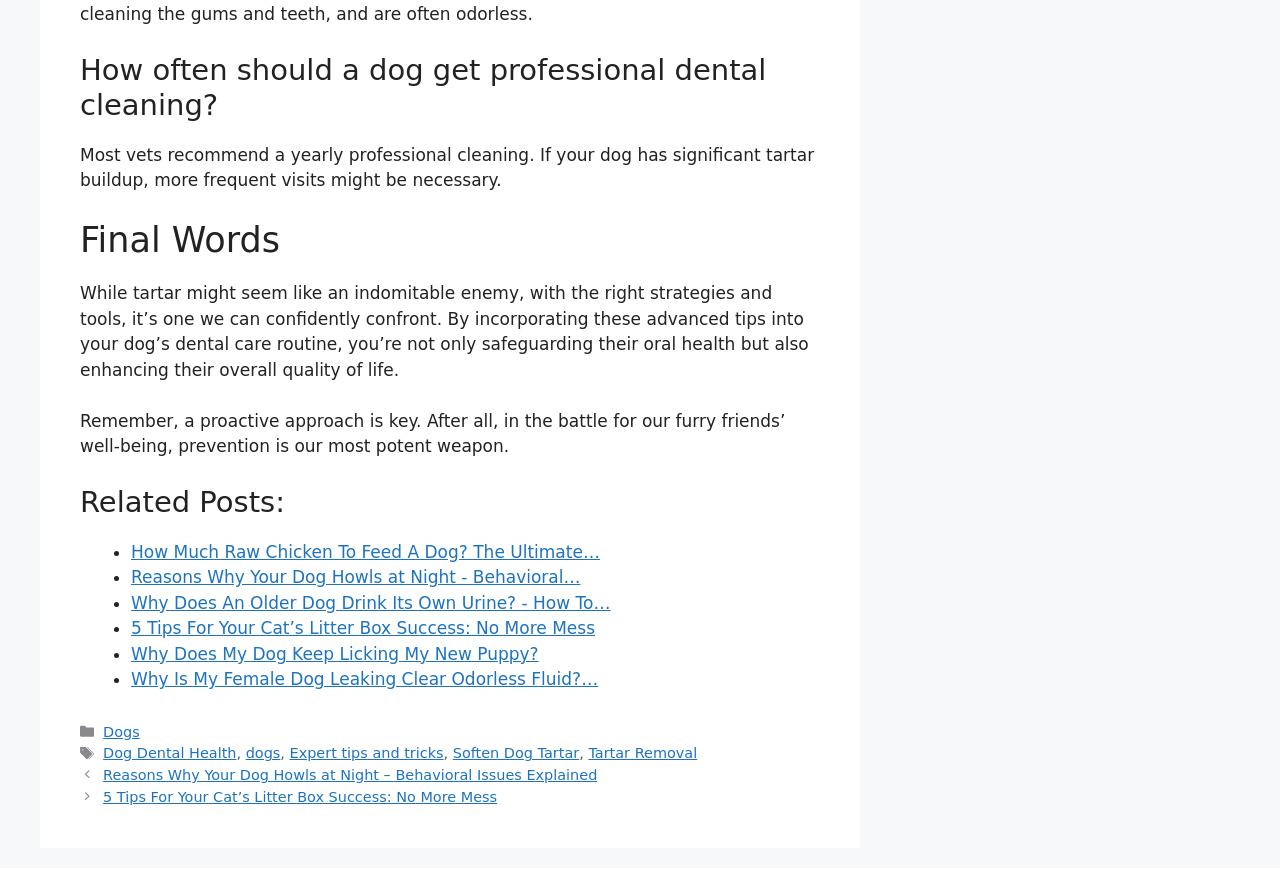Locate the UI element that matches the description Dogs in the webpage screenshot. Return the bounding box coordinates in the format (top-left x, top-left y, bottom-right x, bottom-right y), with values ranging from 0 to 1.

[0.081, 0.833, 0.109, 0.851]